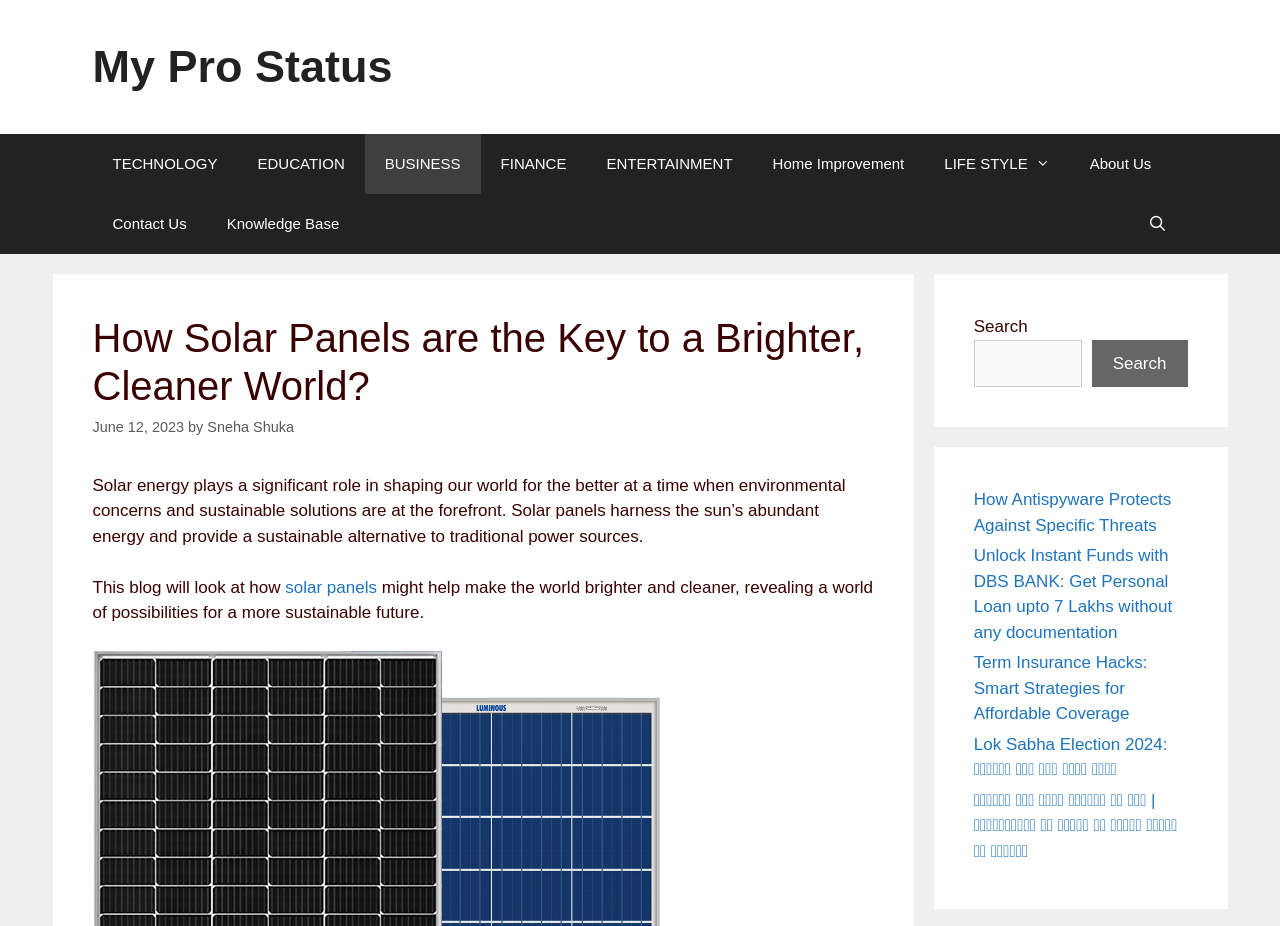Identify the bounding box coordinates for the element you need to click to achieve the following task: "Read the article 'How Solar Panels are the Key to a Brighter, Cleaner World?'". The coordinates must be four float values ranging from 0 to 1, formatted as [left, top, right, bottom].

[0.072, 0.339, 0.683, 0.443]